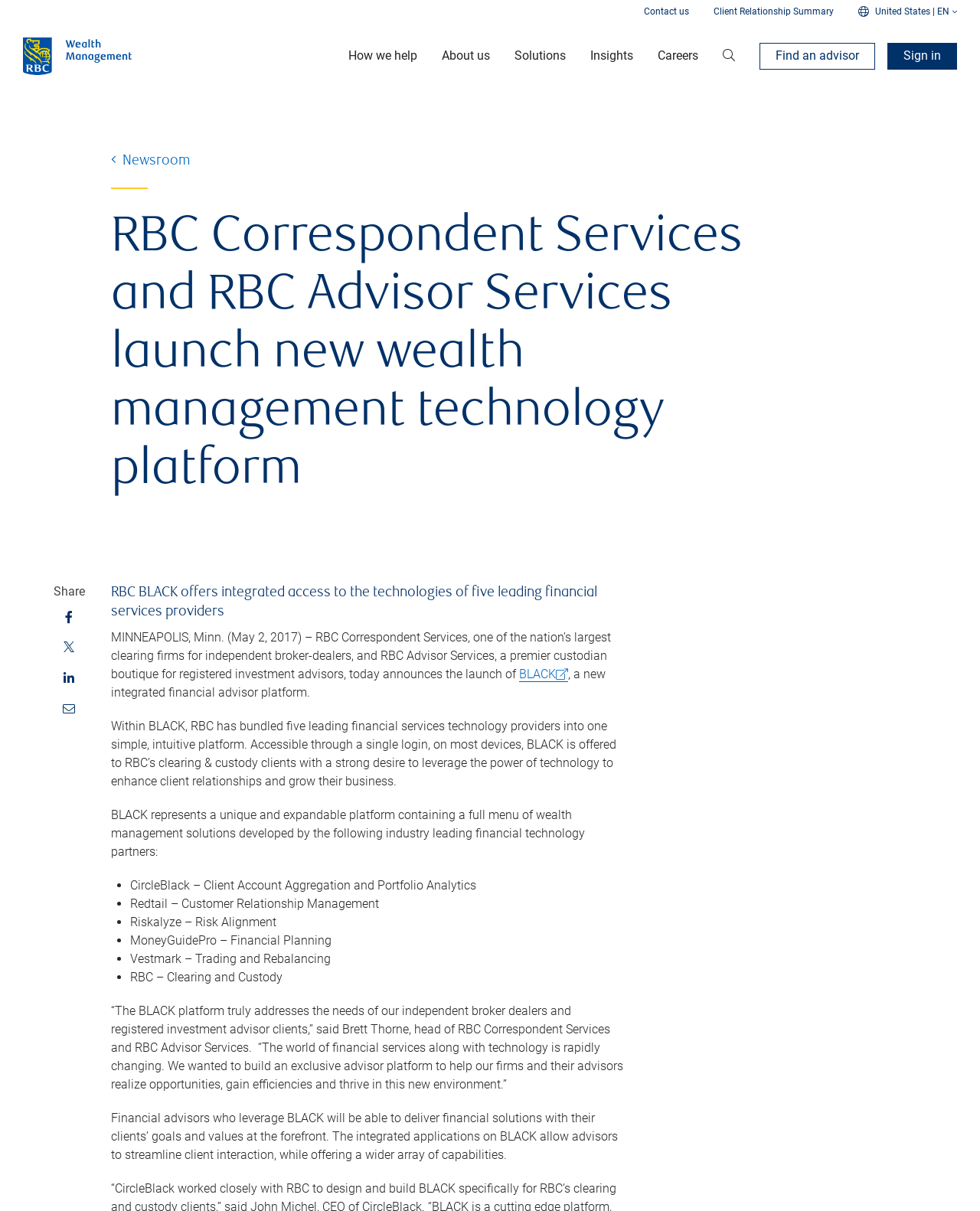Please determine the bounding box coordinates of the element to click in order to execute the following instruction: "Find an advisor". The coordinates should be four float numbers between 0 and 1, specified as [left, top, right, bottom].

[0.775, 0.035, 0.893, 0.057]